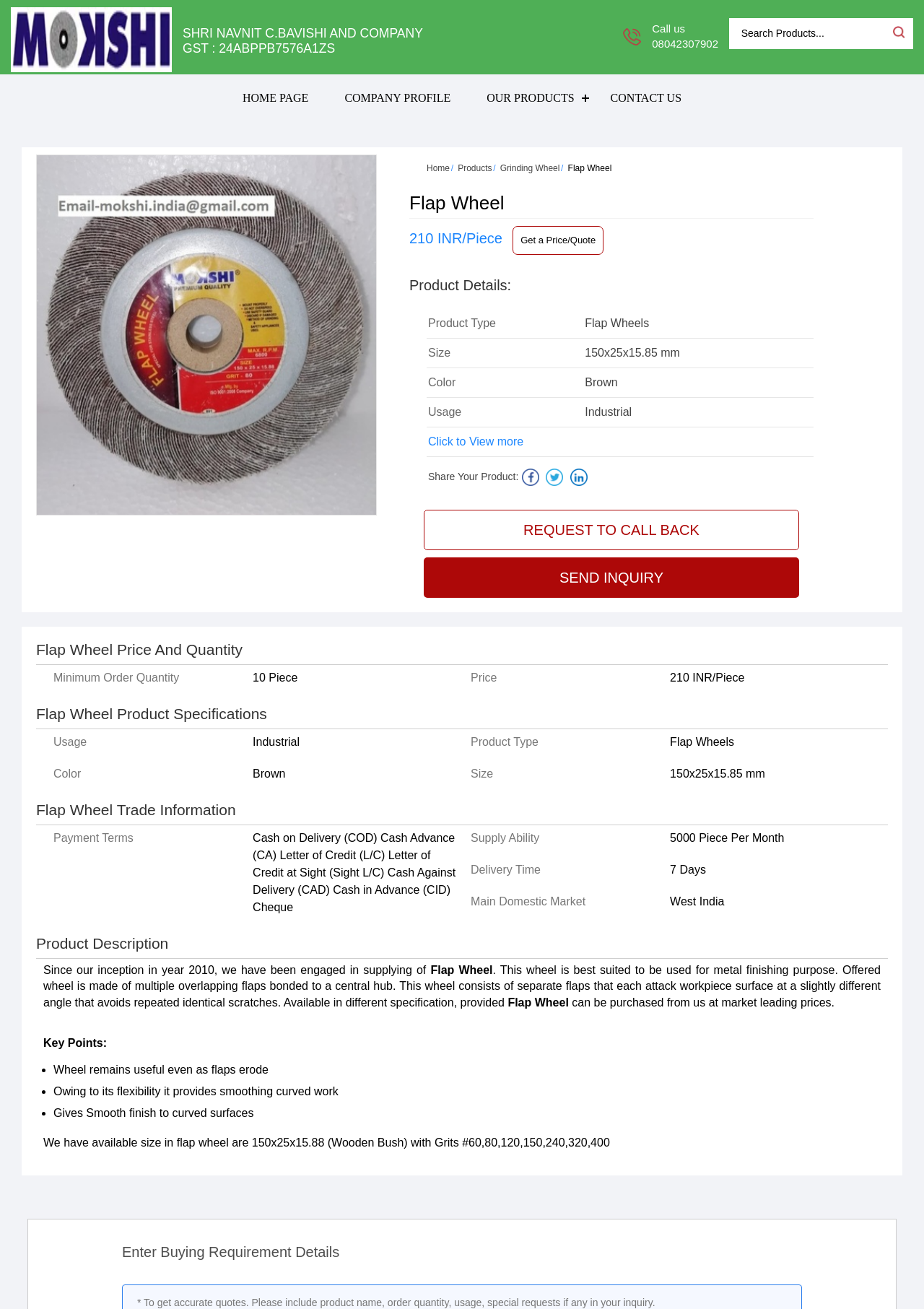What is the price of Flap Wheel?
Answer the question using a single word or phrase, according to the image.

210 INR/Piece